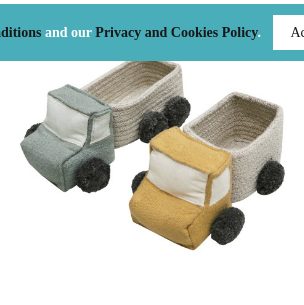Give a thorough explanation of the image.

This charming image showcases a playful set of mini storage baskets designed for children's rooms, featuring a creative truck motif. The set includes two baskets: one in a soft green color and another in a cheerful yellow, both adorned with friendly, fuzzy wheels. Perfect for organizing toys or other essentials, these baskets add a delightful touch to any playroom or nursery aesthetic. Crafted from durable materials, they blend functionality with a whimsical design, making tidying up fun for little ones. Ideal for fostering a joyful and organized environment, the "Lorena Canals Truck Basket Set" is priced at €45.00.